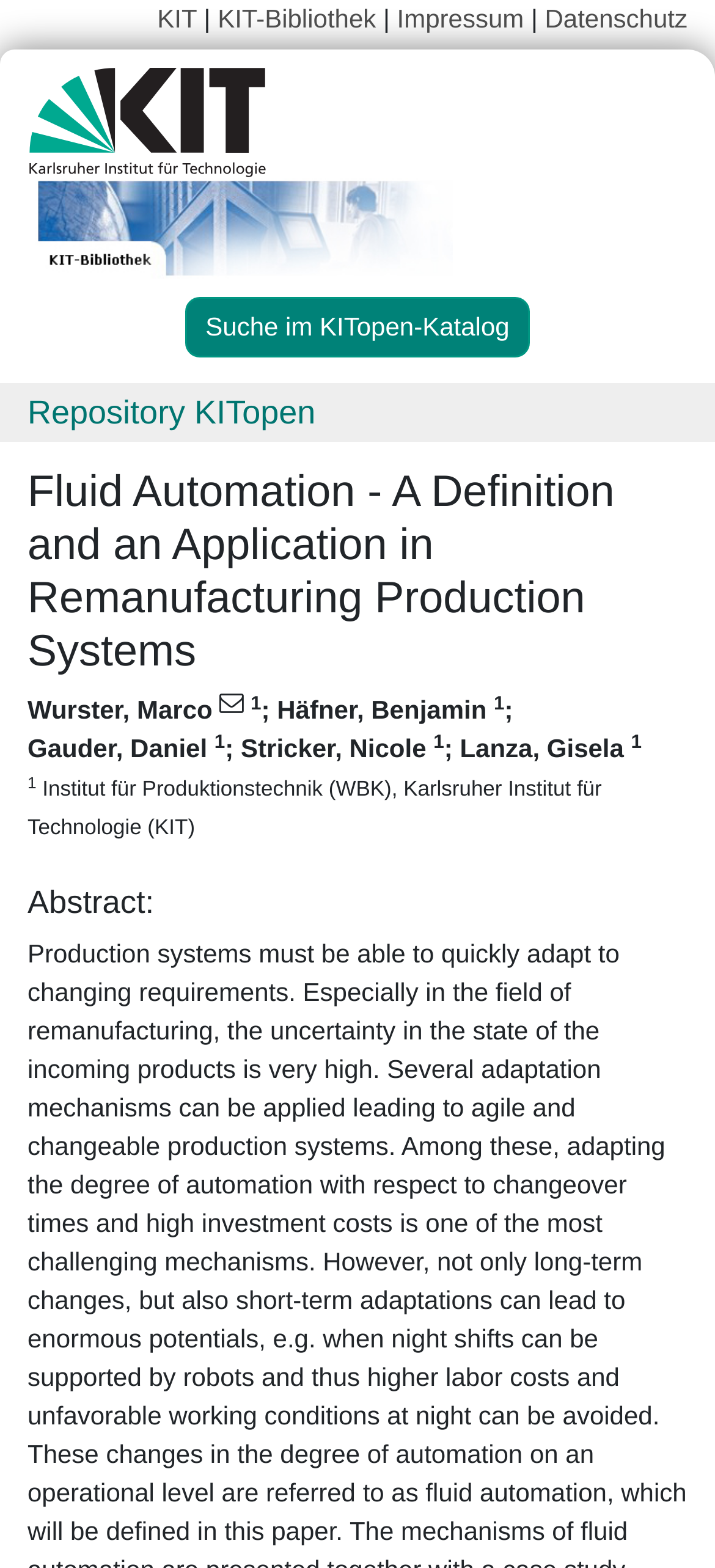Please specify the bounding box coordinates for the clickable region that will help you carry out the instruction: "read abstract".

[0.038, 0.564, 0.962, 0.589]